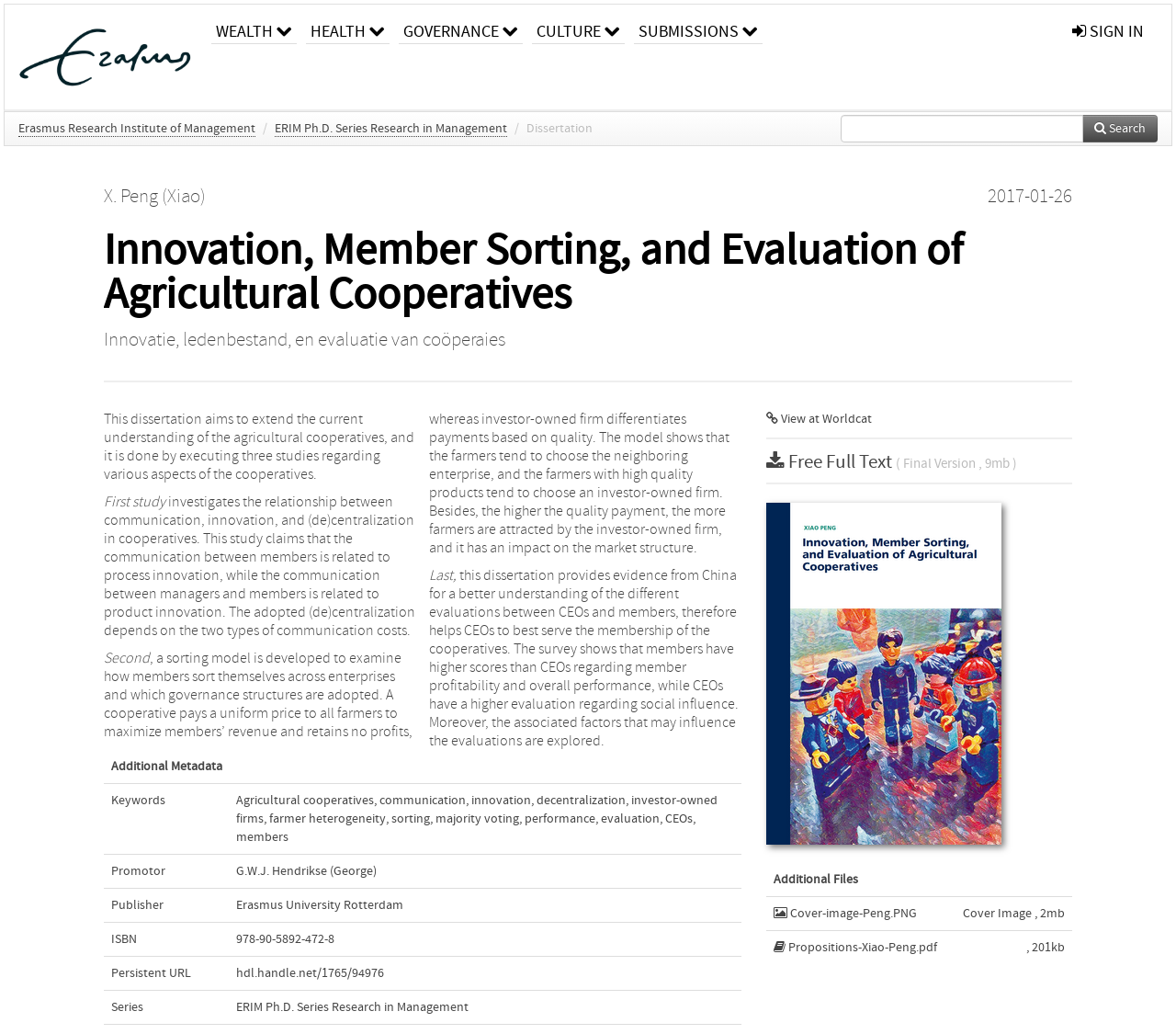Locate the bounding box coordinates of the clickable region to complete the following instruction: "View the full text of the dissertation."

[0.651, 0.436, 0.865, 0.458]